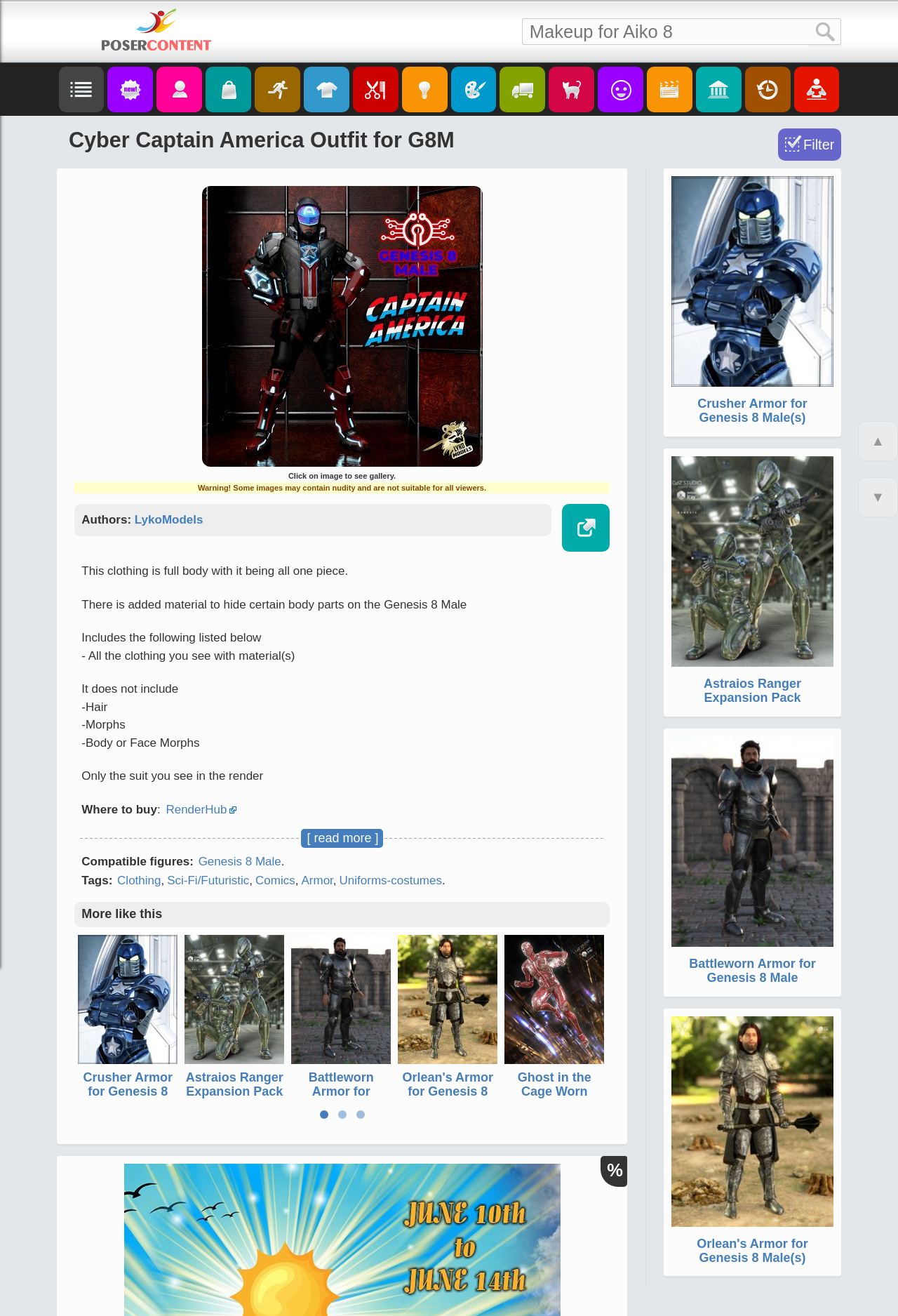Identify the bounding box coordinates of the specific part of the webpage to click to complete this instruction: "Search for products".

None